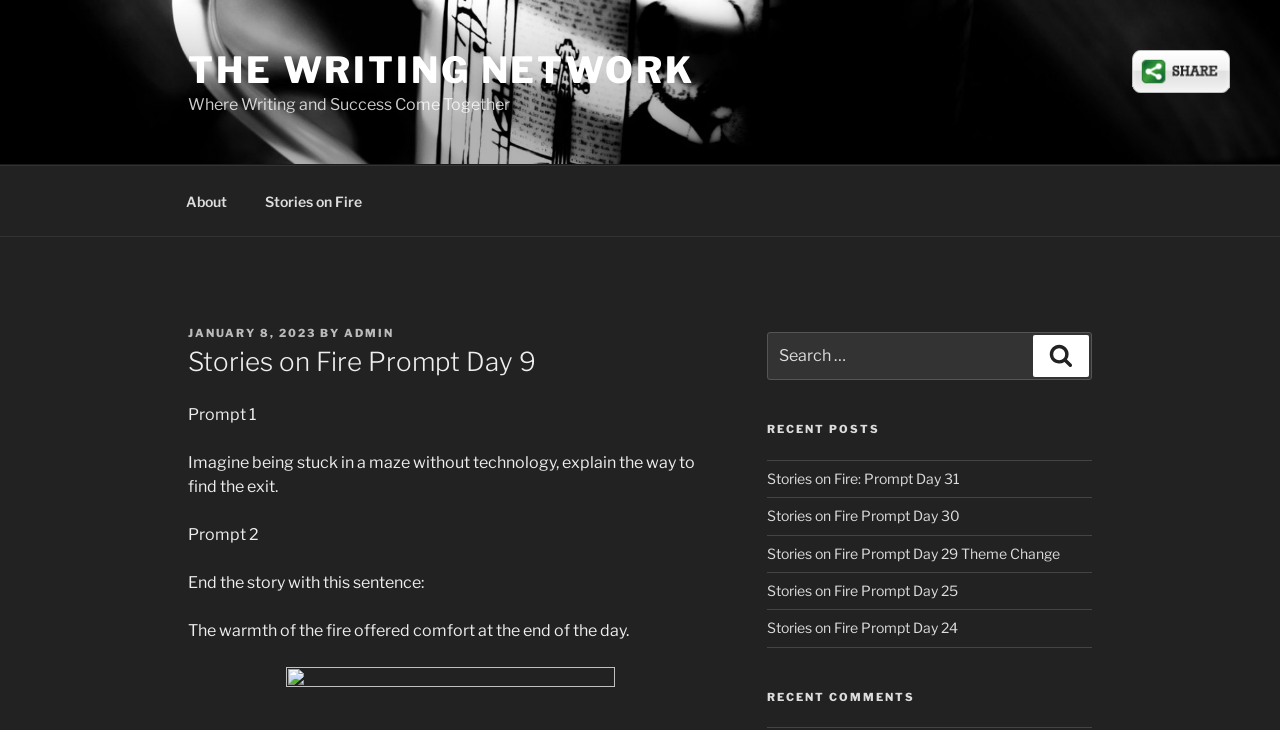Give a one-word or one-phrase response to the question: 
How many recent posts are listed?

5